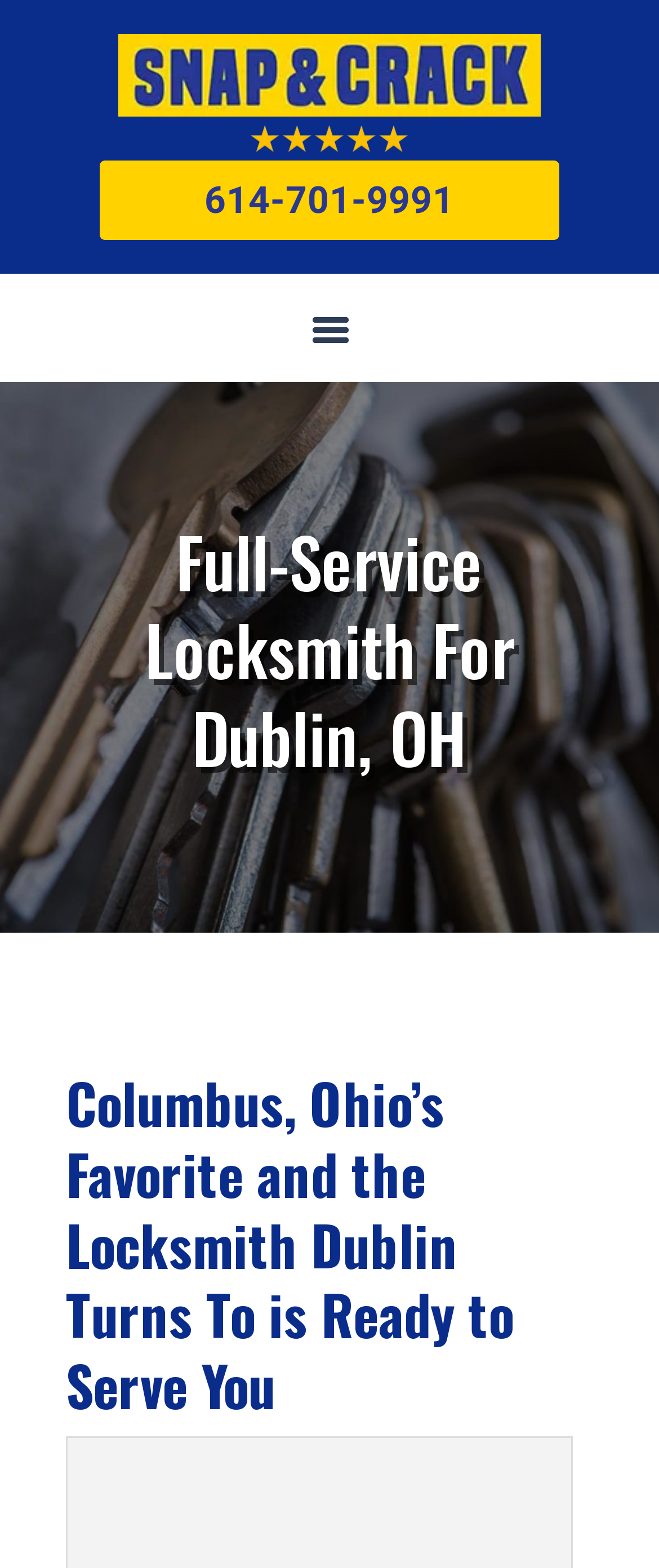Explain the features and main sections of the webpage comprehensively.

The webpage is about Snap & Crack Locksmith, a local locksmith service in Dublin, OH. At the top left of the page, there is a logo of Snap & Crack Locksmith, which is a clickable link. Below the logo, there is a 5-star rating image, indicating the locksmith's excellent reputation. 

To the right of the logo, there is a phone number, 614-701-9991, which is also a clickable link. Below the phone number, there are two headings. The first heading, "Full-Service Locksmith For Dublin, OH", is located at the top center of the page. The second heading, "Columbus, Ohio’s Favorite and the Locksmith Dublin Turns To is Ready to Serve You", is located below the first heading, taking up most of the page's vertical space.